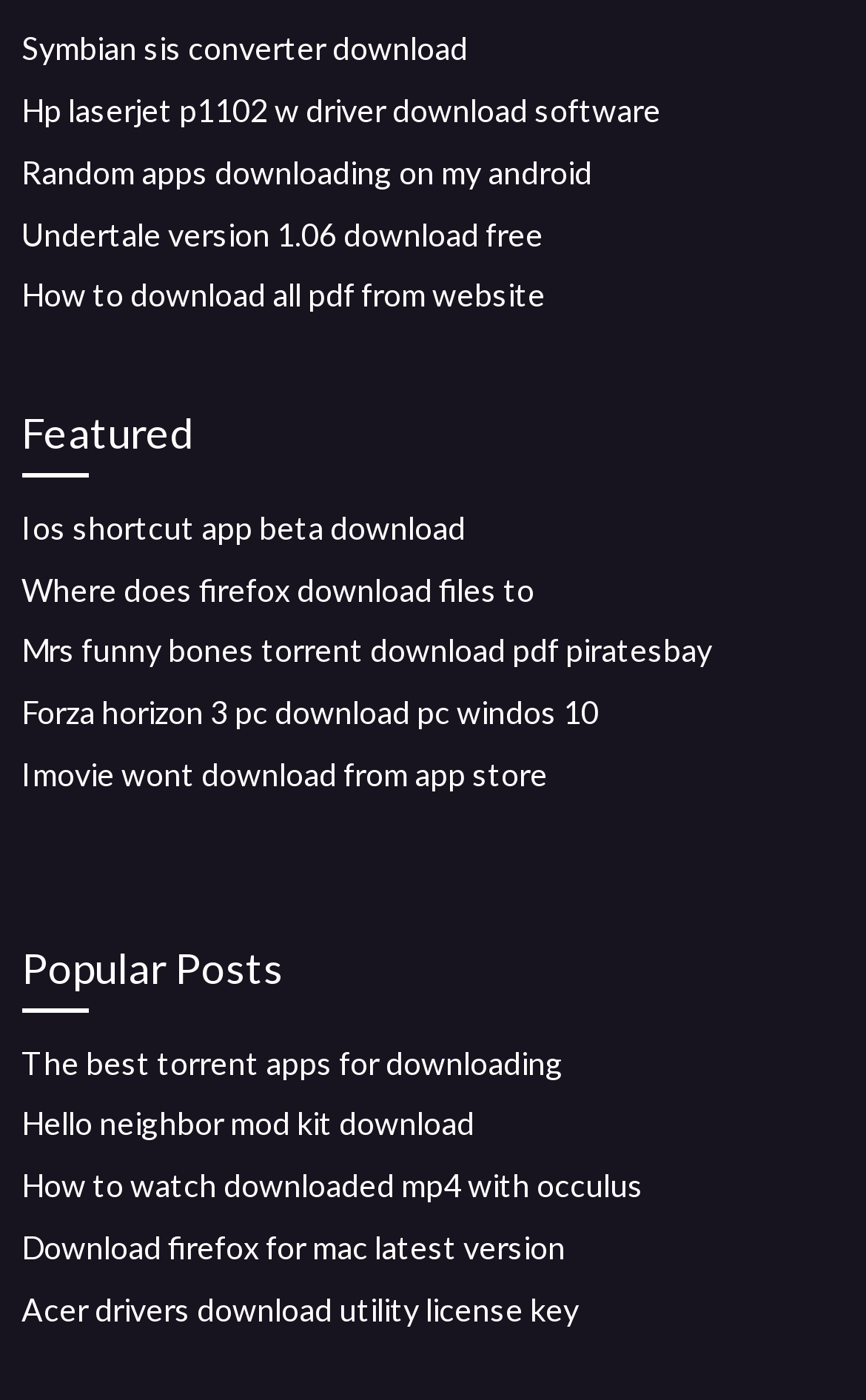Please determine the bounding box coordinates of the element to click in order to execute the following instruction: "Explore the 'Bestsellers' category". The coordinates should be four float numbers between 0 and 1, specified as [left, top, right, bottom].

None